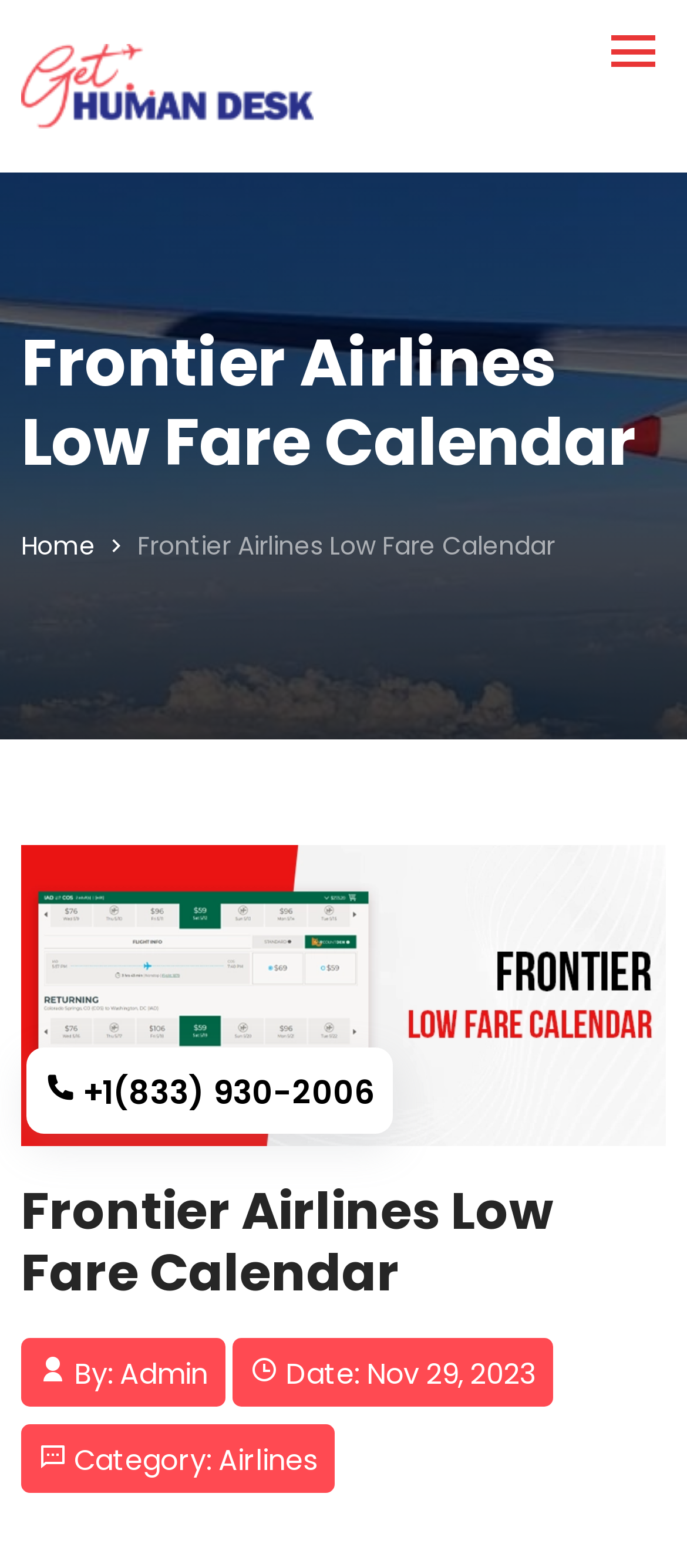Please reply to the following question with a single word or a short phrase:
What is the category of the article?

Airlines